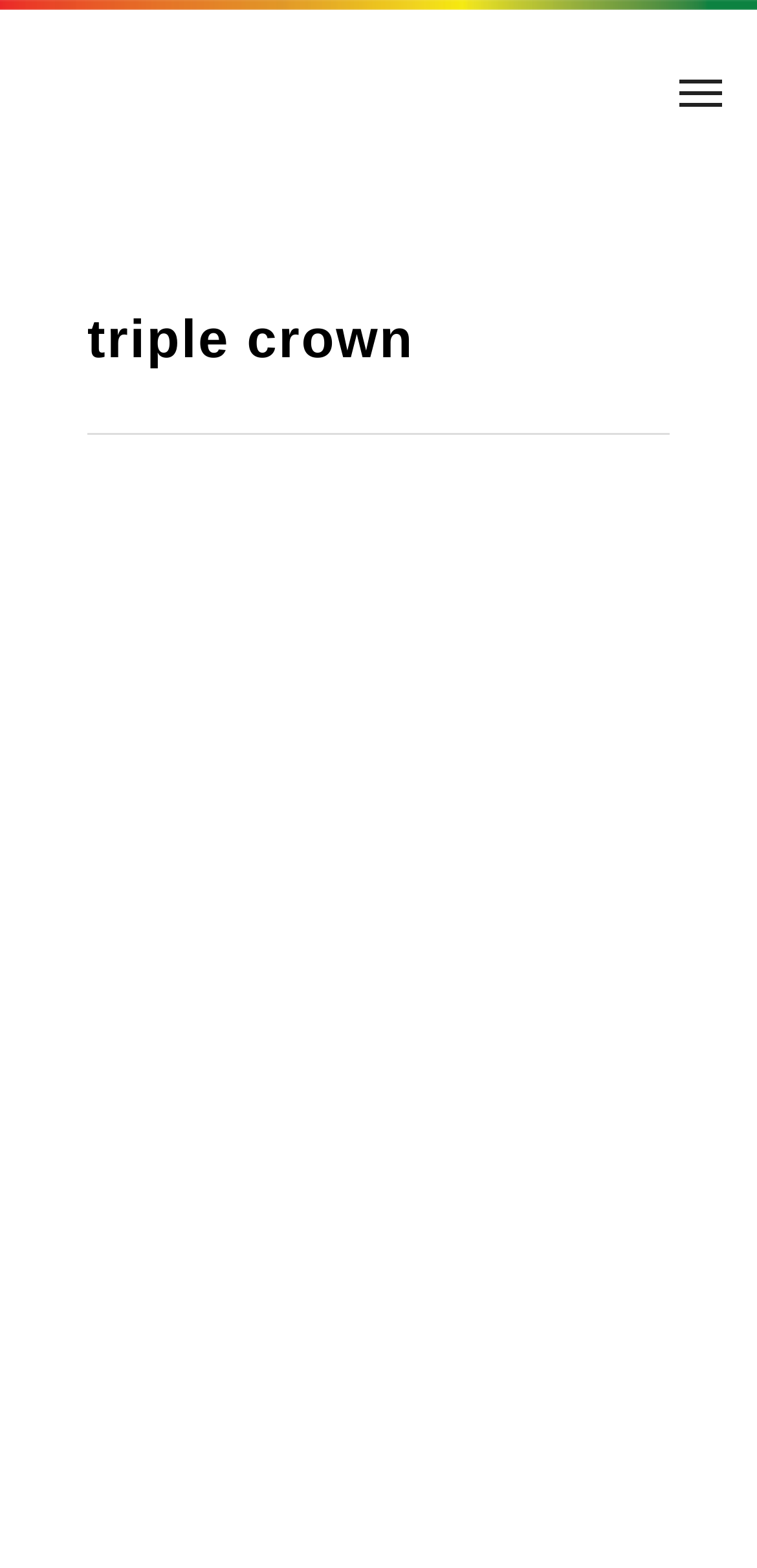Please give a concise answer to this question using a single word or phrase: 
What is the accreditation cost page about?

Accreditation Costs